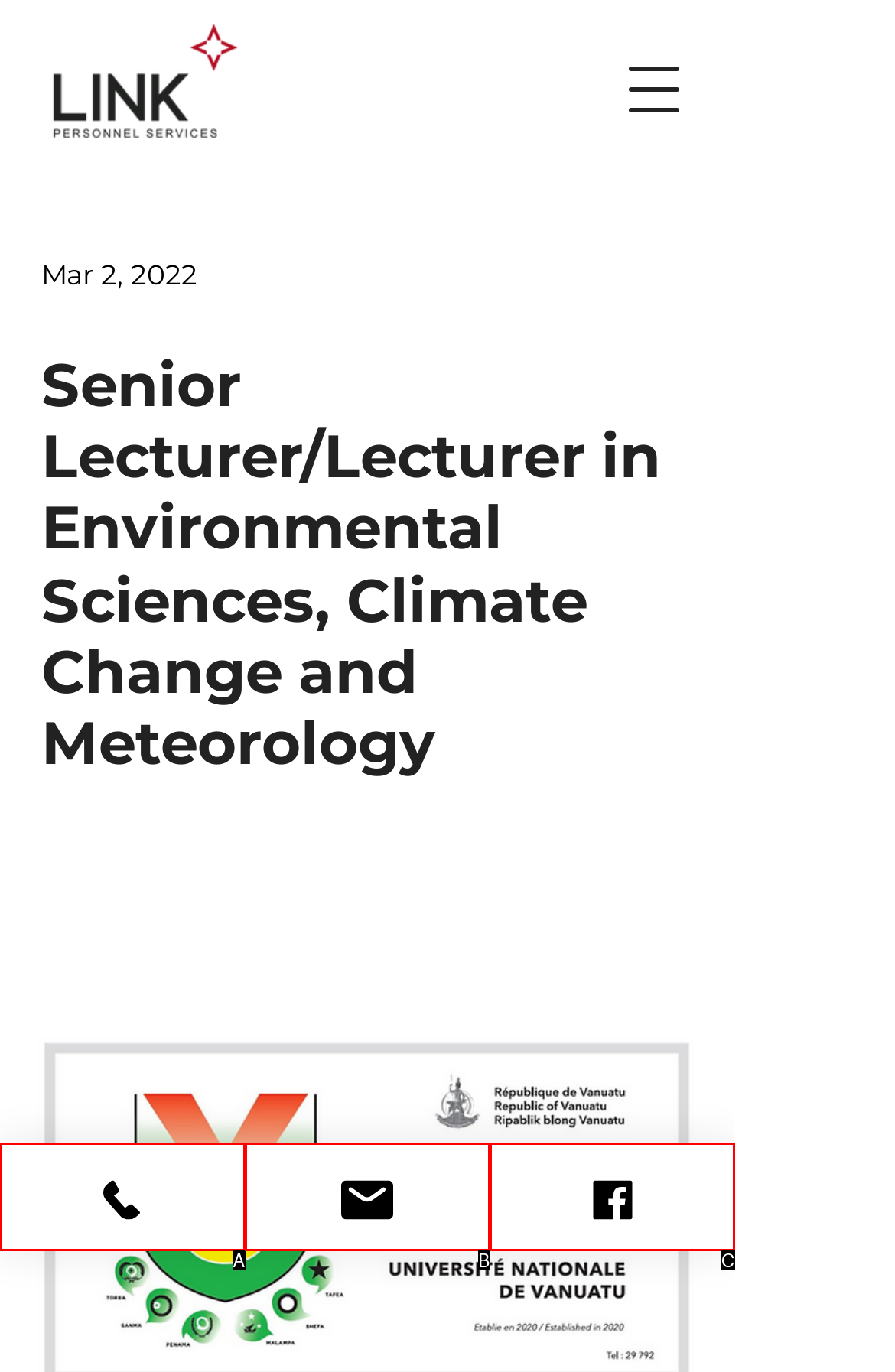Select the HTML element that corresponds to the description: Facebook. Reply with the letter of the correct option.

C